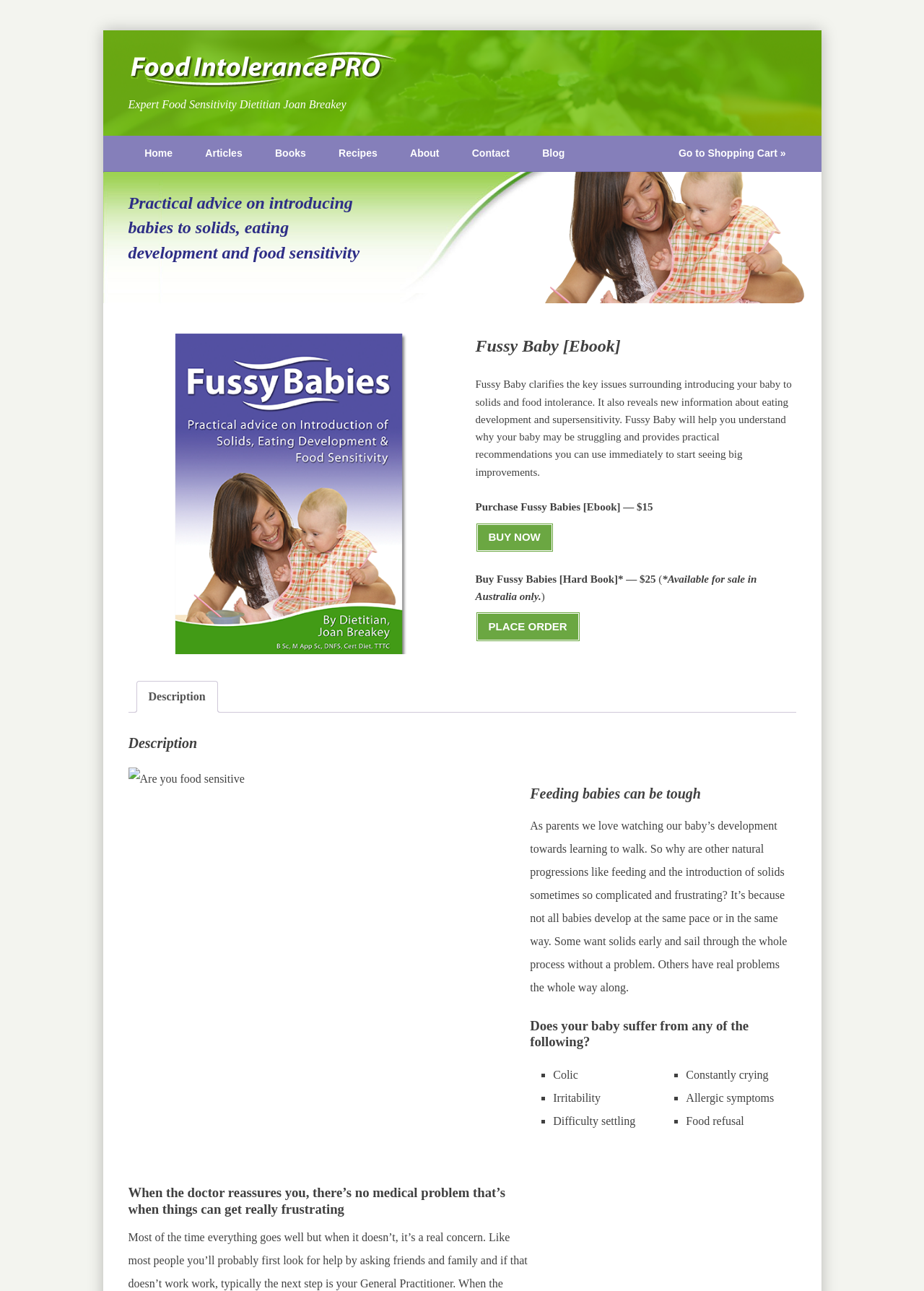Can you specify the bounding box coordinates for the region that should be clicked to fulfill this instruction: "Buy Fussy Babies [Hard Book]".

[0.514, 0.474, 0.628, 0.497]